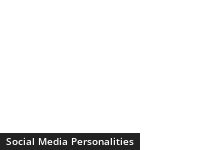Give a concise answer using only one word or phrase for this question:
What is Kalani known for?

Engaging content